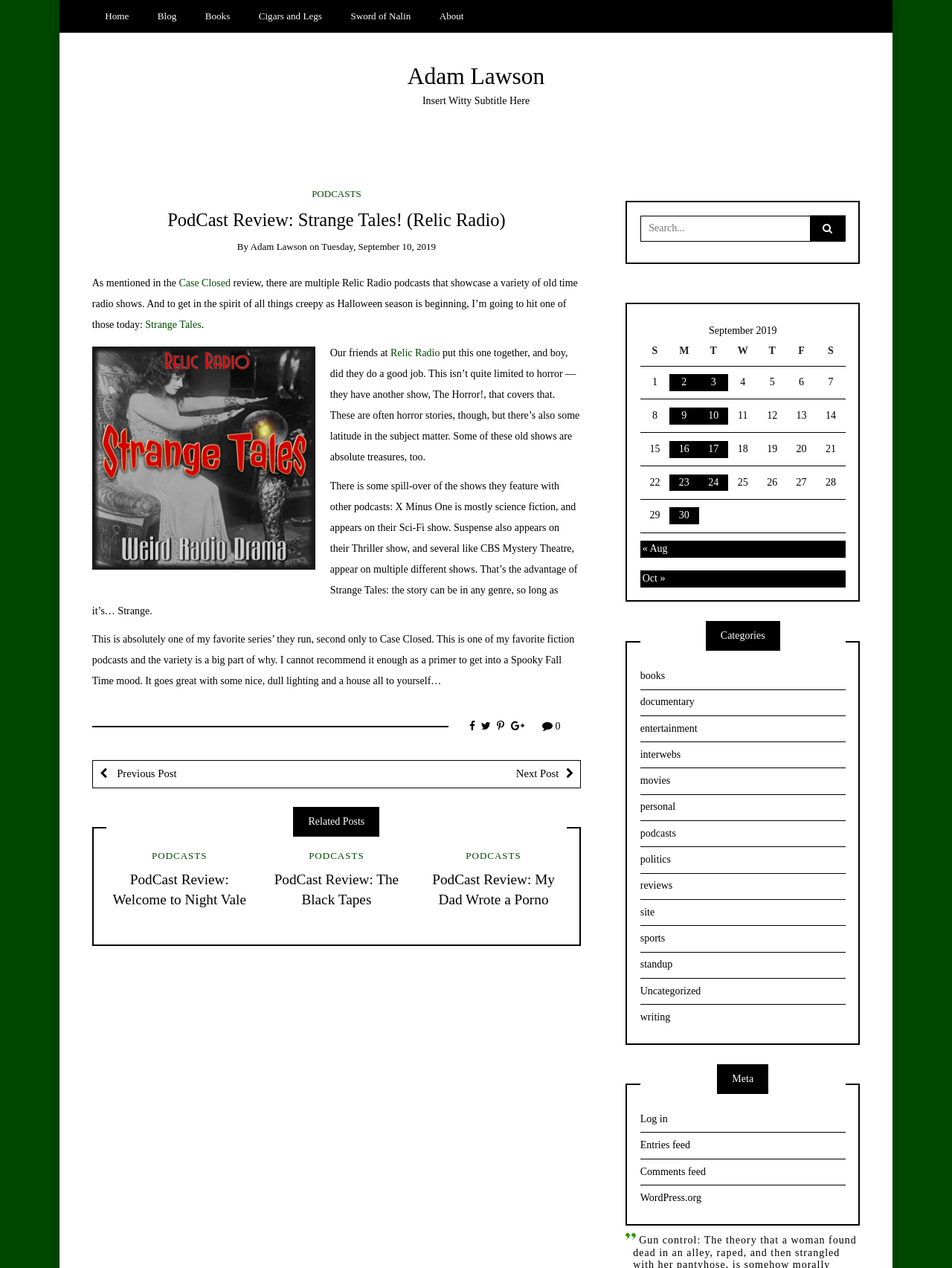How many navigation links are at the top of the webpage?
Using the visual information, answer the question in a single word or phrase.

6